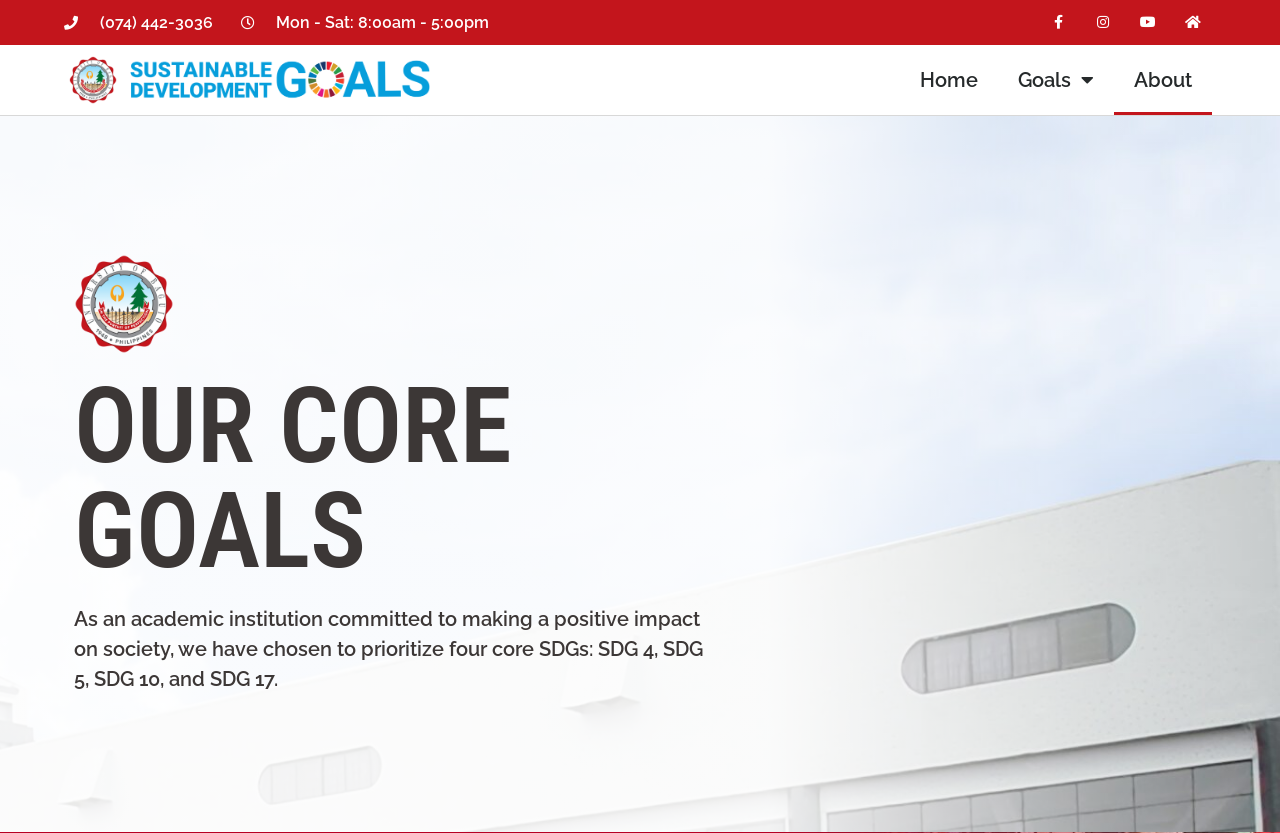Locate the bounding box coordinates of the element that needs to be clicked to carry out the instruction: "Call the phone number". The coordinates should be given as four float numbers ranging from 0 to 1, i.e., [left, top, right, bottom].

[0.078, 0.015, 0.166, 0.038]